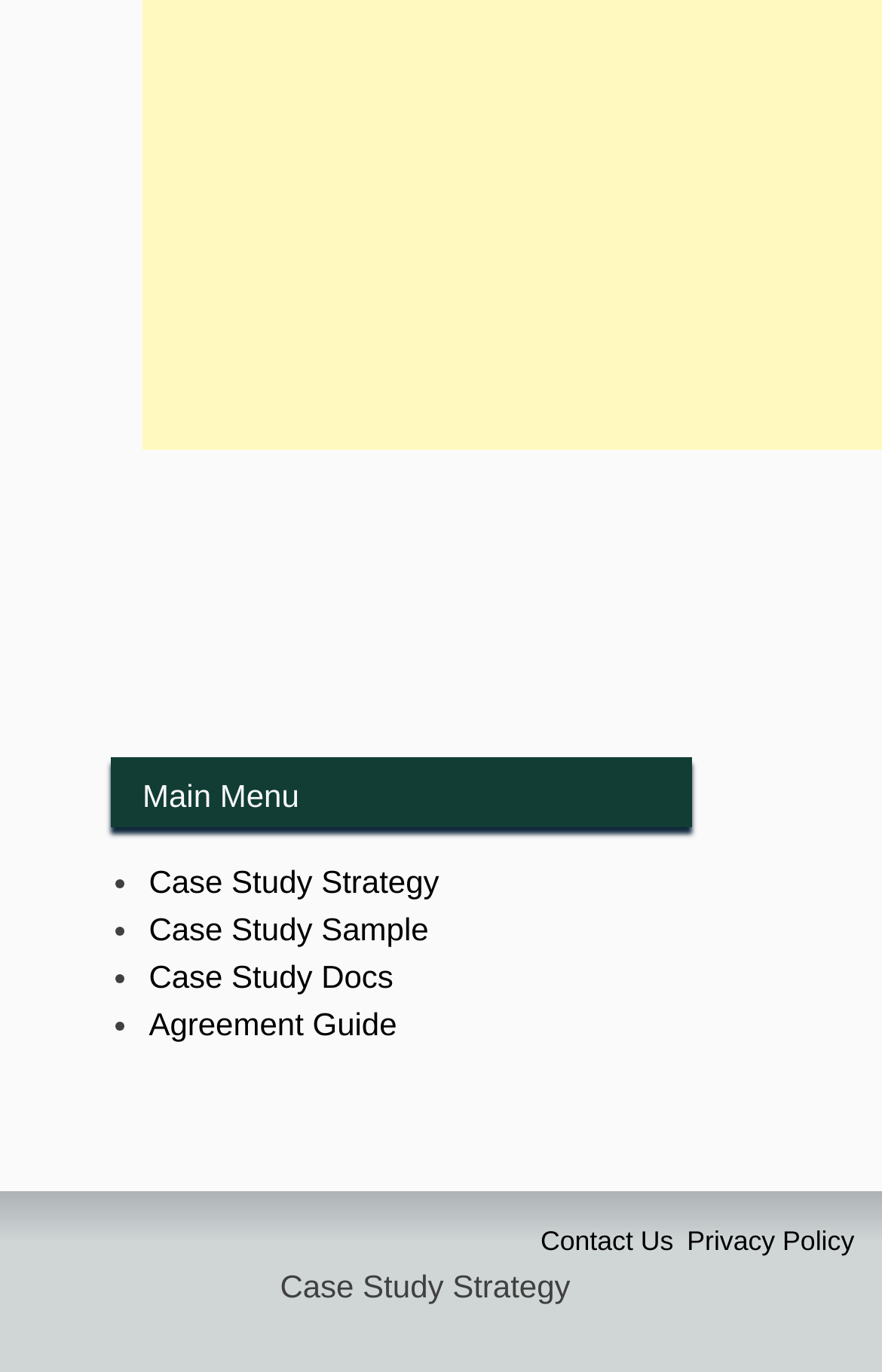Respond to the question below with a single word or phrase:
What is the first item in the main menu?

Case Study Strategy